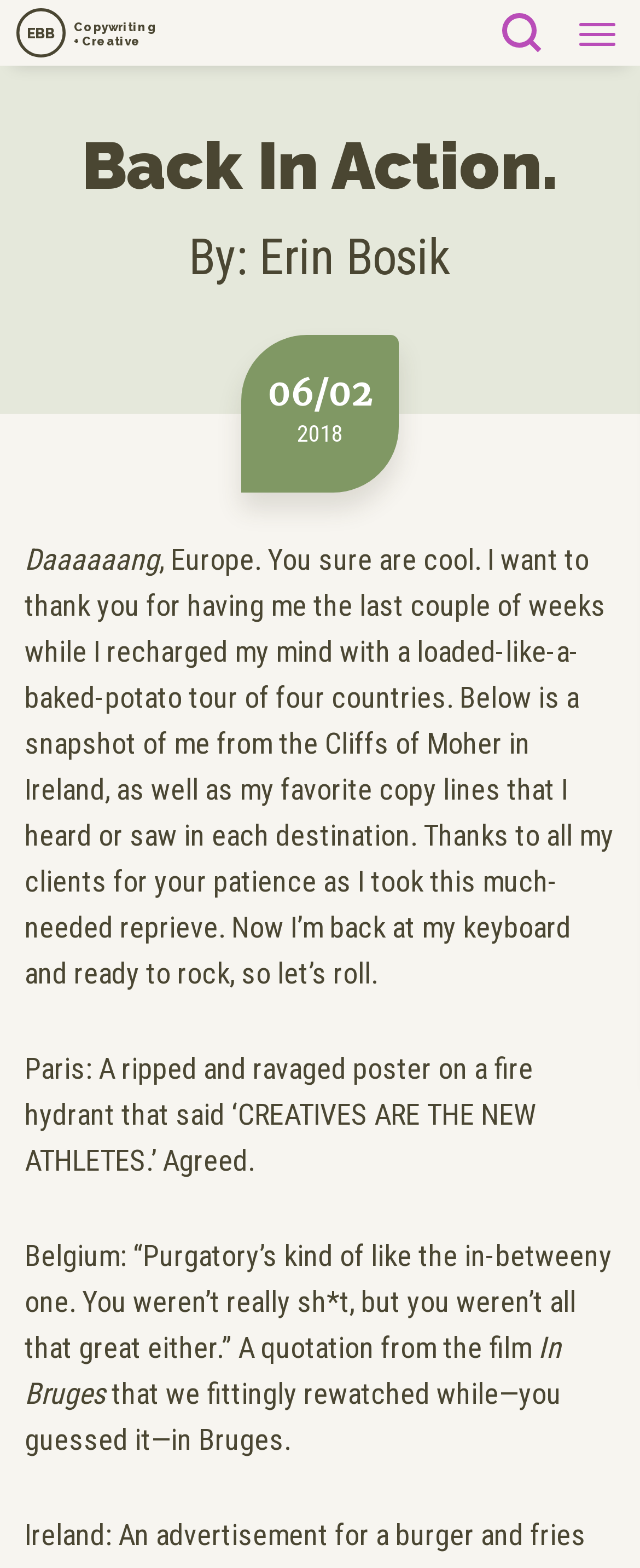Locate the UI element described by Copywriting + Creative EBB in the provided webpage screenshot. Return the bounding box coordinates in the format (top-left x, top-left y, bottom-right x, bottom-right y), ensuring all values are between 0 and 1.

[0.026, 0.005, 0.231, 0.037]